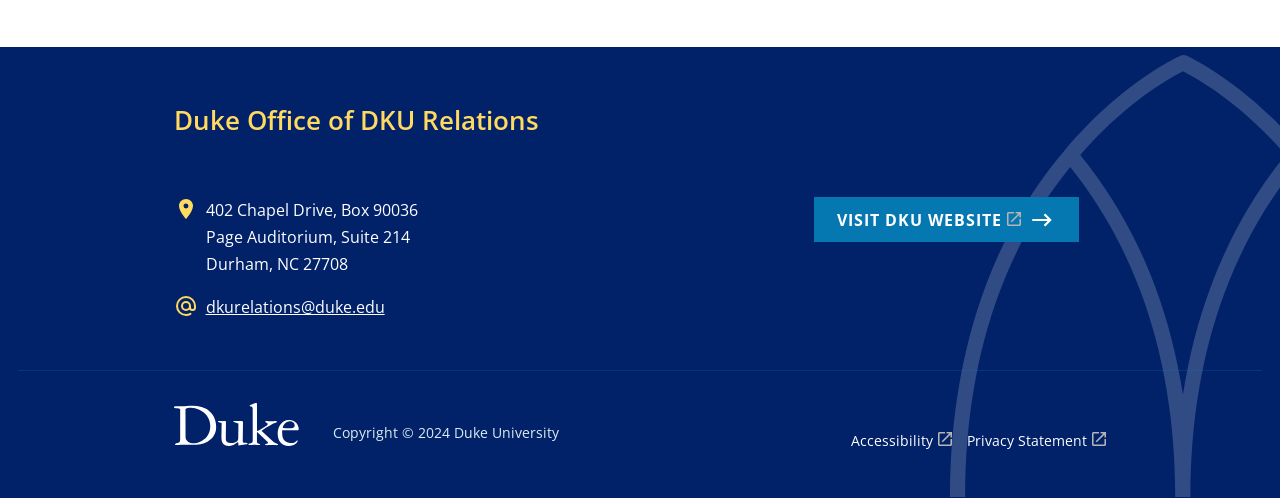Based on the element description: "Privacy Statement", identify the UI element and provide its bounding box coordinates. Use four float numbers between 0 and 1, [left, top, right, bottom].

[0.756, 0.862, 0.864, 0.911]